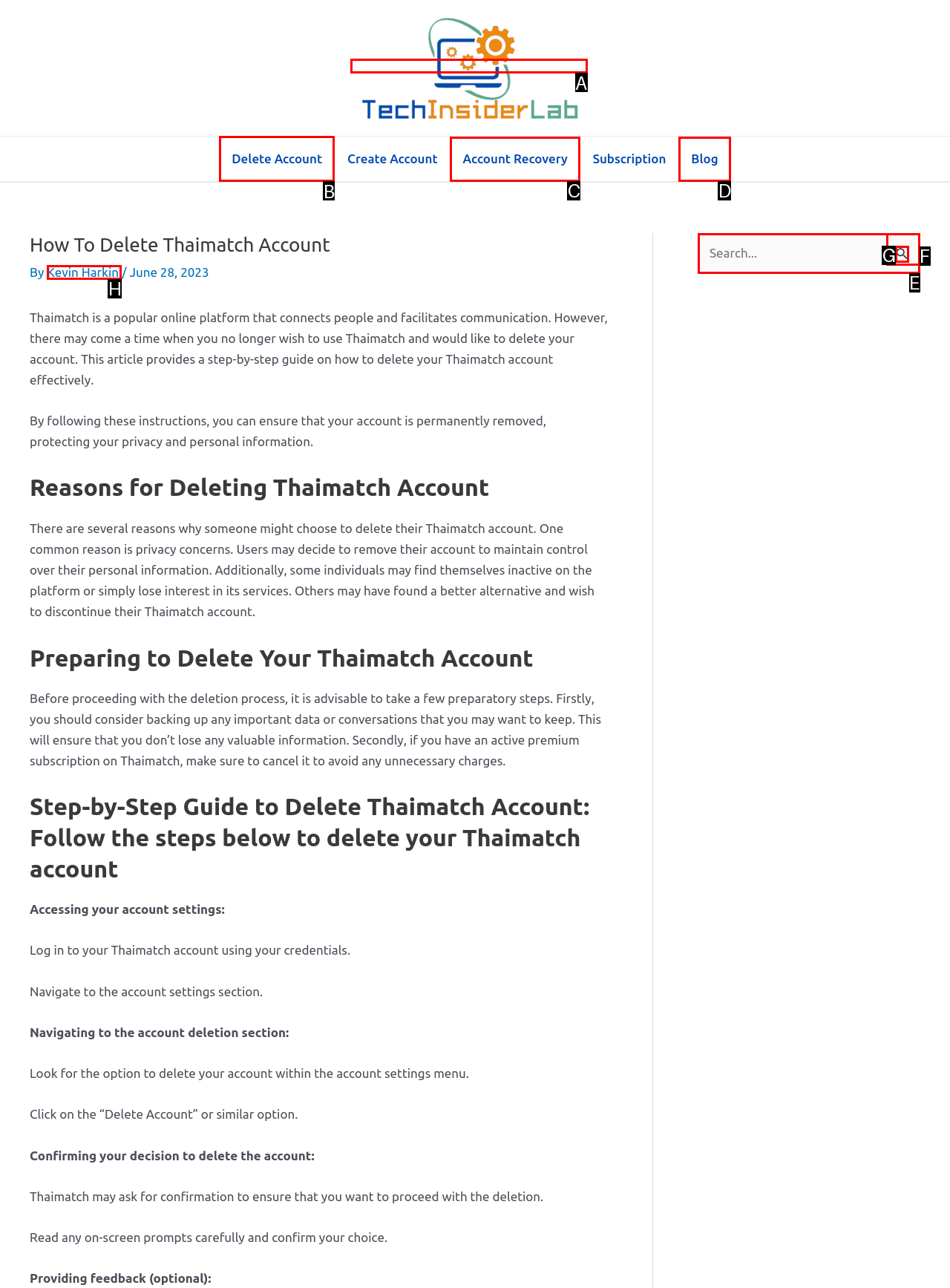Indicate the UI element to click to perform the task: Click the 'Delete Account' link. Reply with the letter corresponding to the chosen element.

B